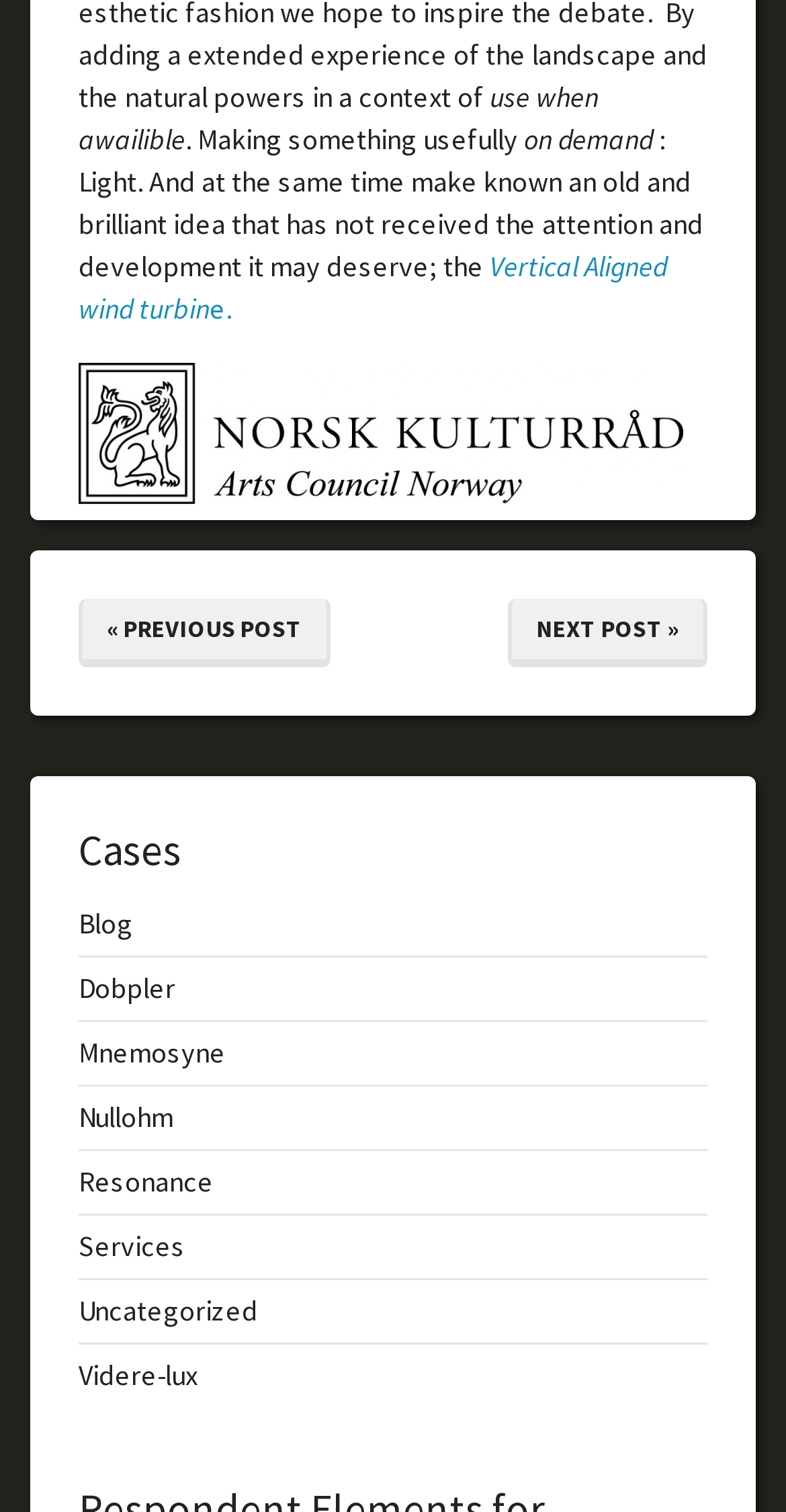Please identify the bounding box coordinates of the clickable area that will allow you to execute the instruction: "go to the 'NEXT POST »' page".

[0.646, 0.396, 0.9, 0.442]